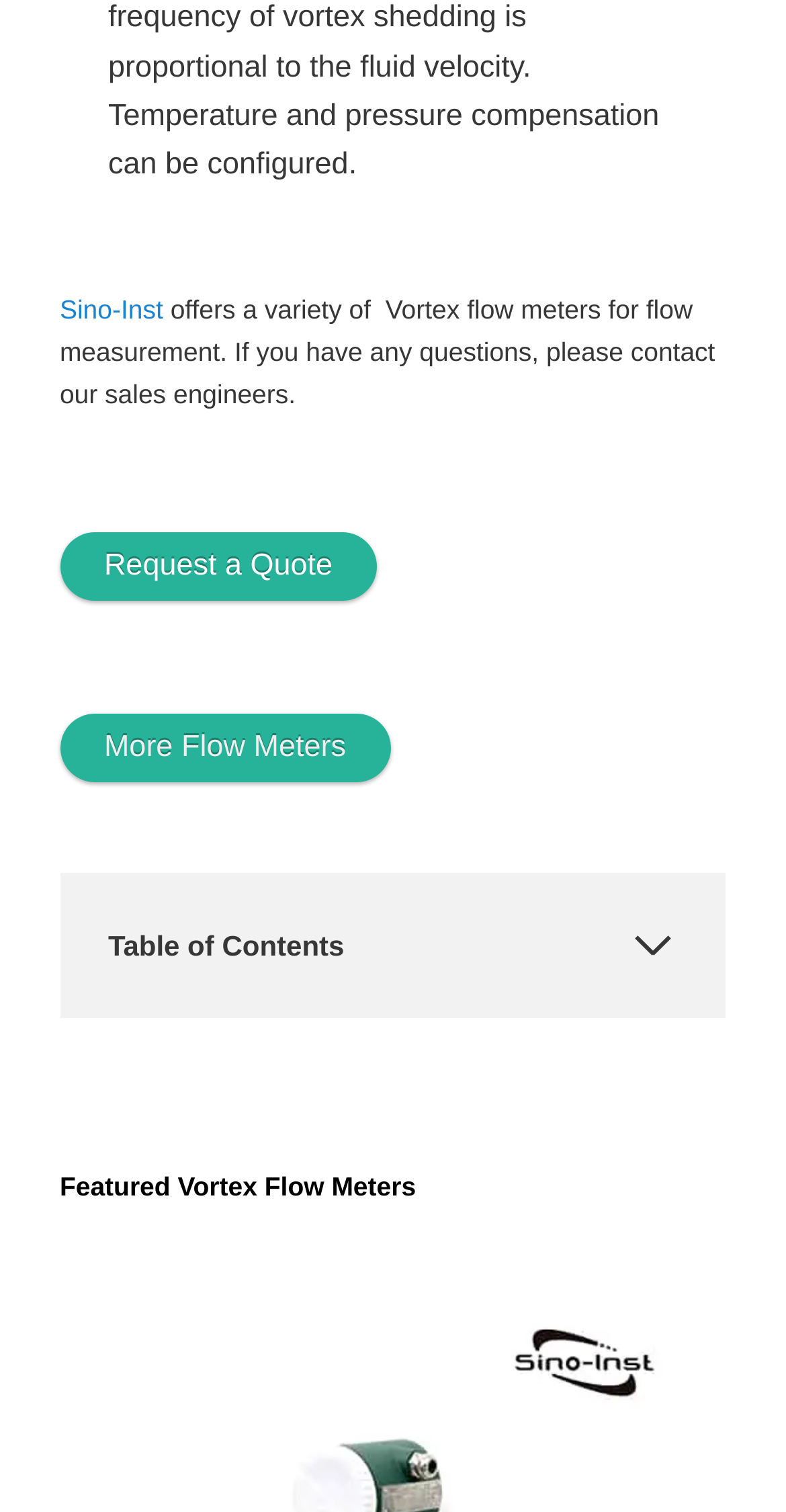Please provide a comprehensive response to the question below by analyzing the image: 
What is the company name?

The company name is mentioned in the link 'Sino-Inst' at the top of the webpage, which suggests that it is the company's website.